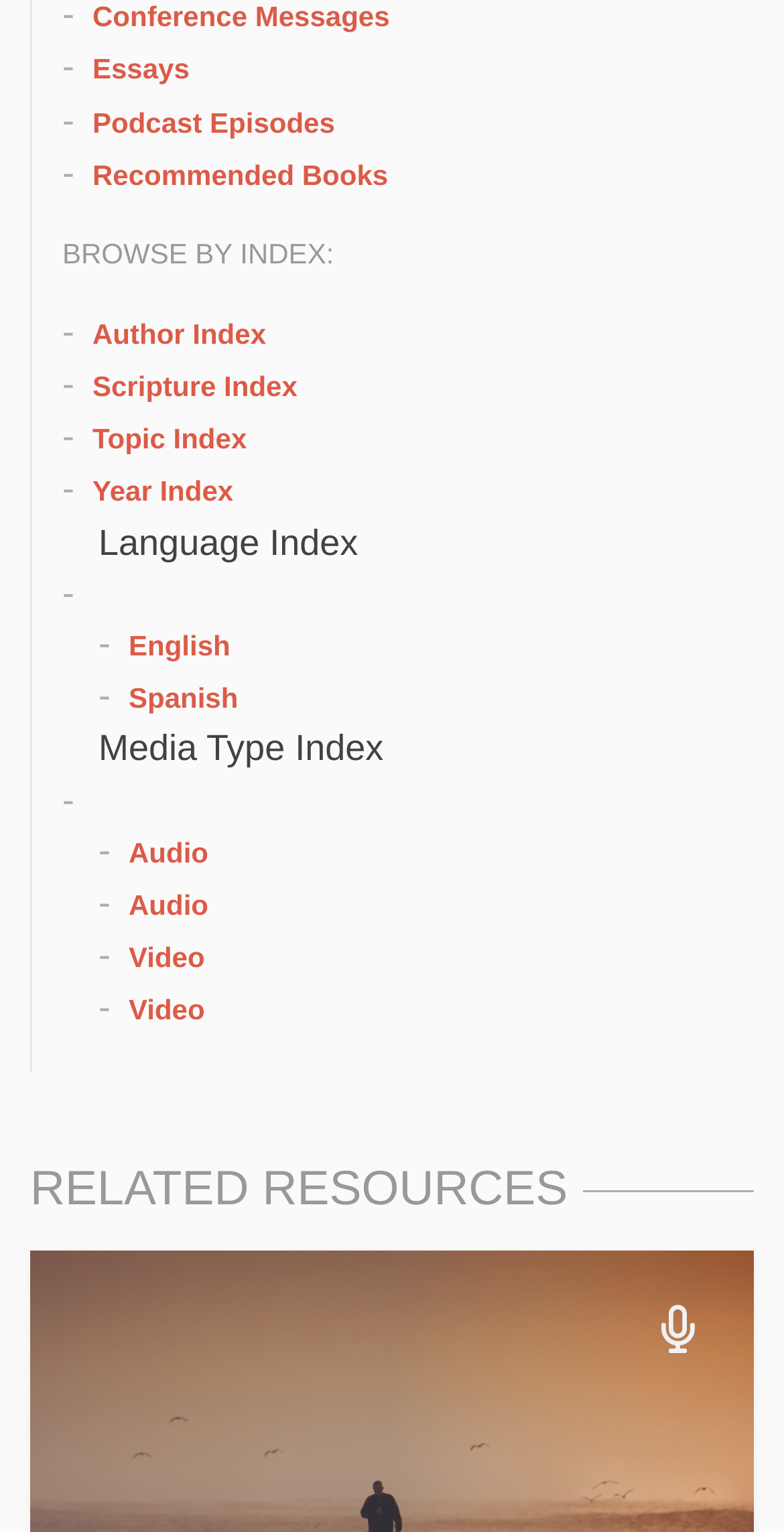What is the last media type index listed?
Based on the screenshot, provide your answer in one word or phrase.

Video